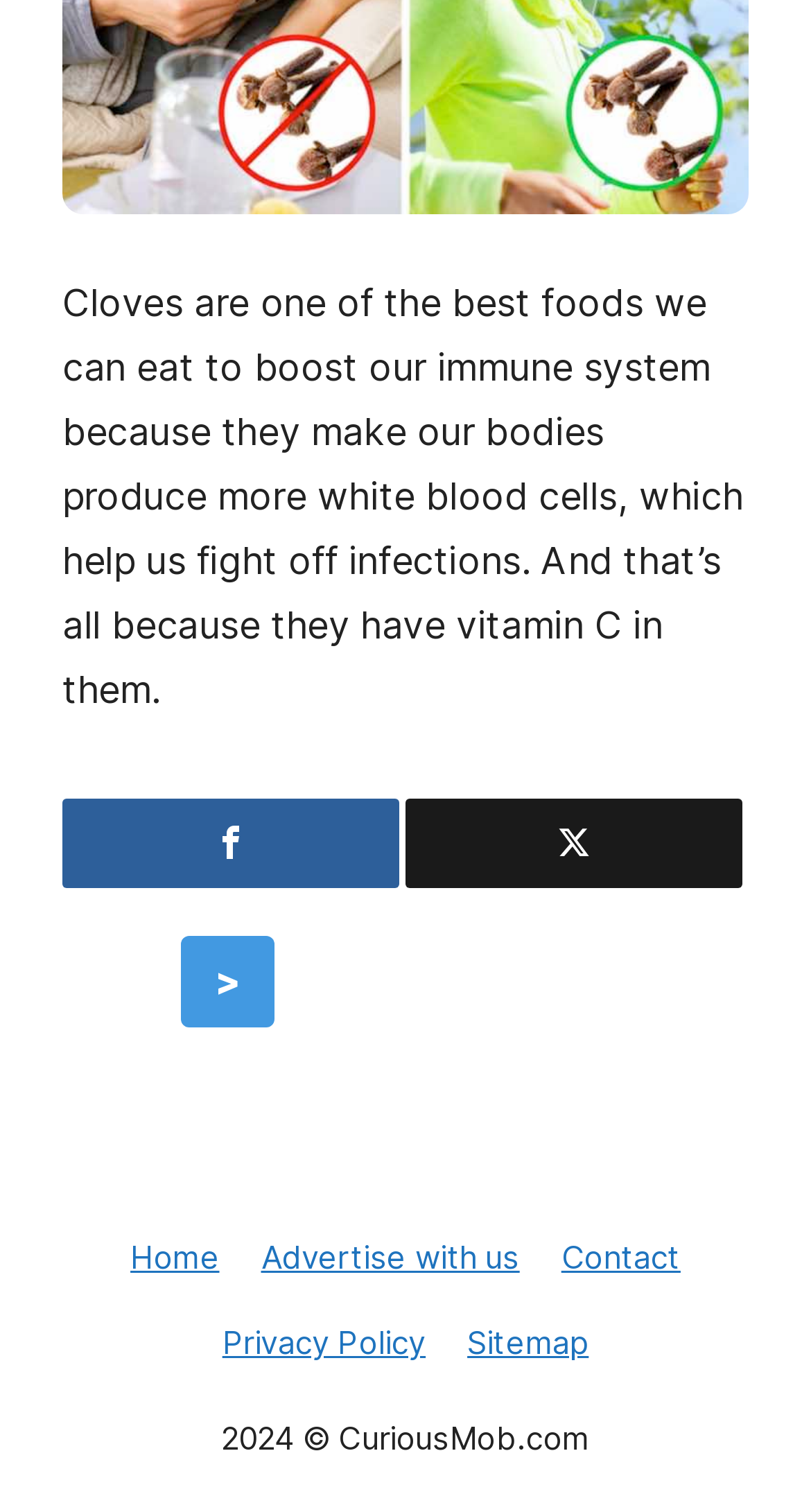Can you look at the image and give a comprehensive answer to the question:
How many social media sharing options are available?

There are two social media sharing options available: 'Share' and 'Tweet', which are represented by the icons '' and '' respectively.